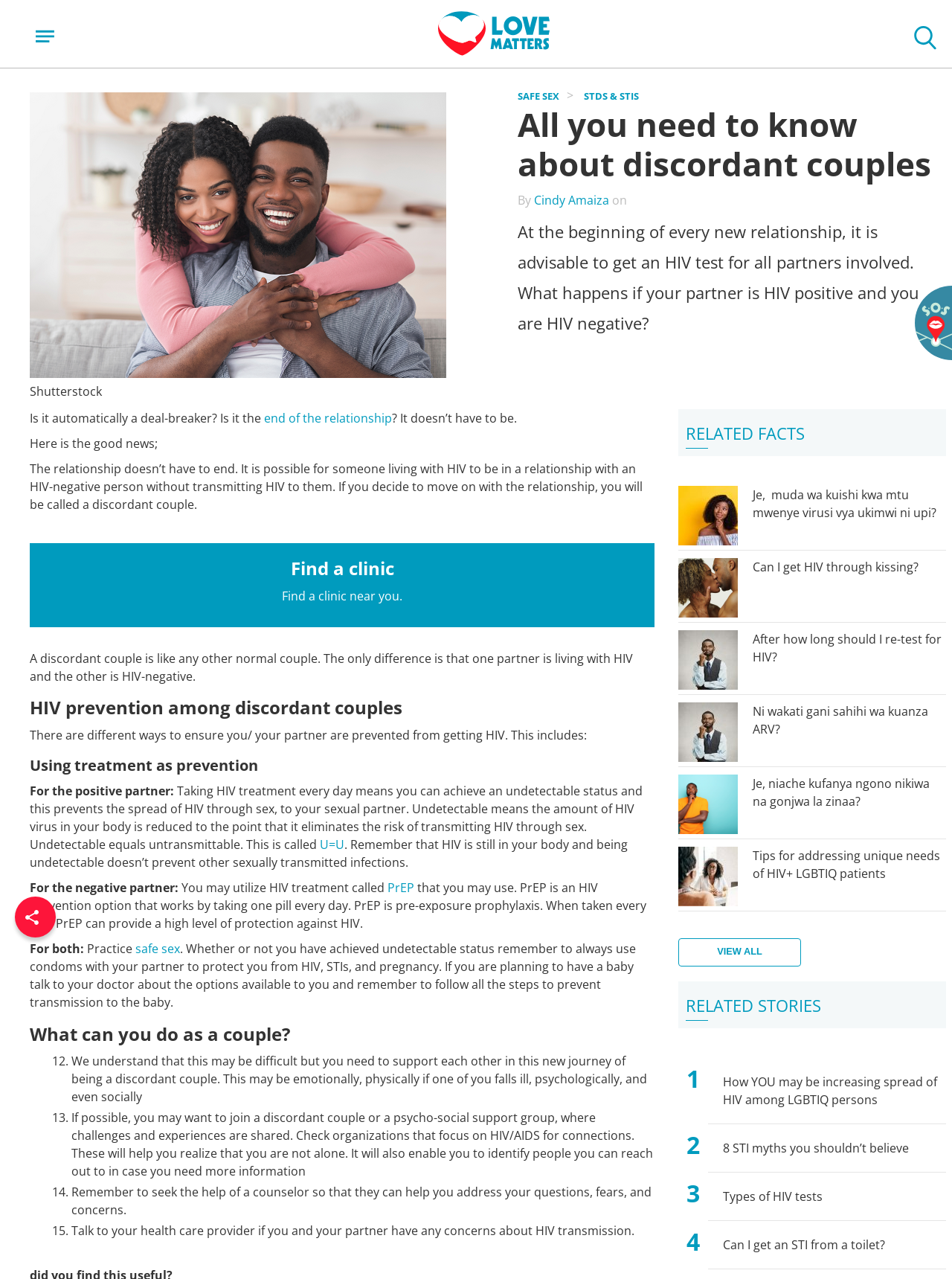Using the information in the image, could you please answer the following question in detail:
What is a discordant couple?

A discordant couple, as described on the webpage, is a couple where one partner is living with HIV and the other is HIV negative, but they can still have a normal relationship with proper precautions and support.